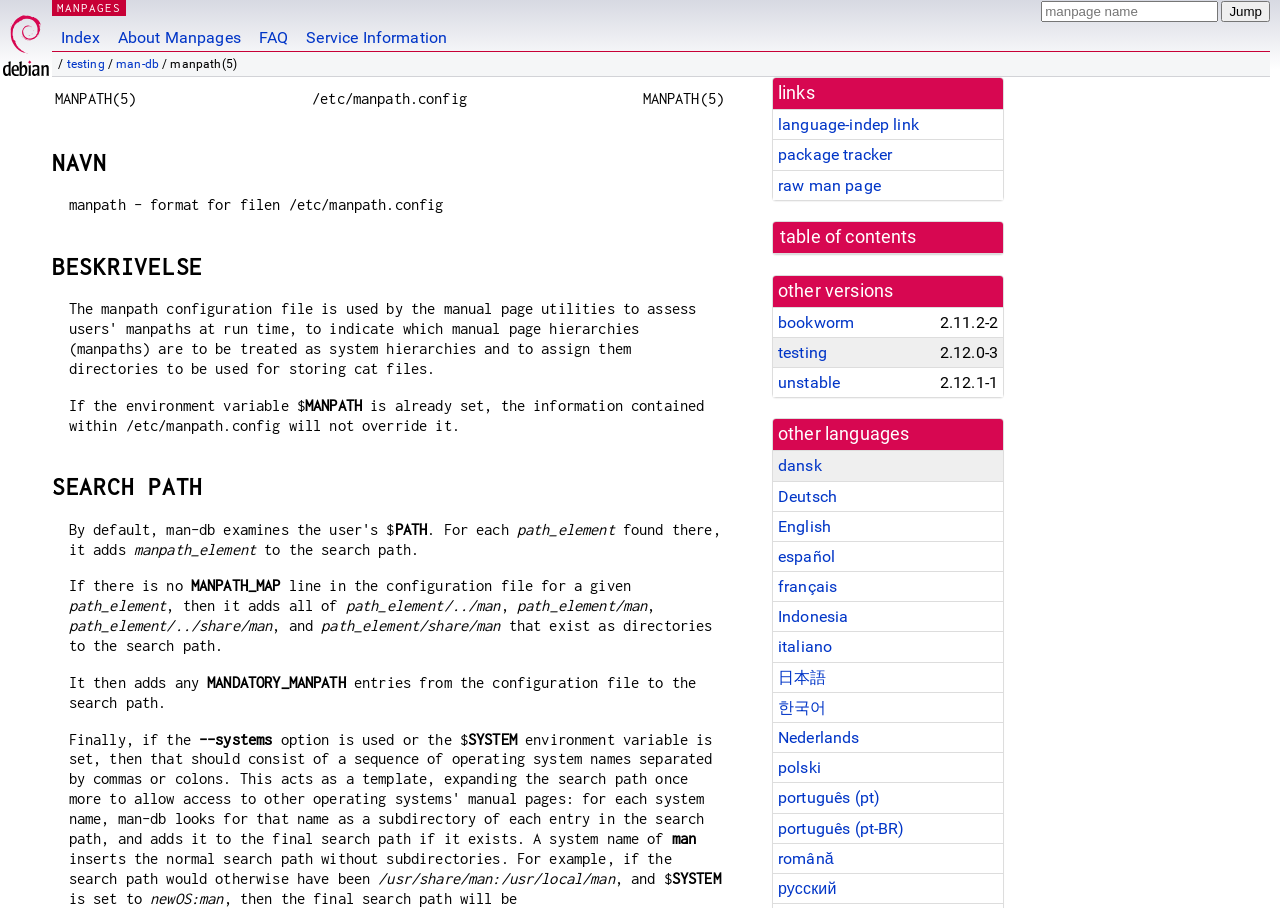What is the purpose of the MANPATH environment variable?
Please provide a full and detailed response to the question.

According to the webpage, if the MANPATH environment variable is set, it will override the information contained within /etc/manpath.config. This suggests that the purpose of the MANPATH environment variable is to provide an alternative way to configure the manpath.